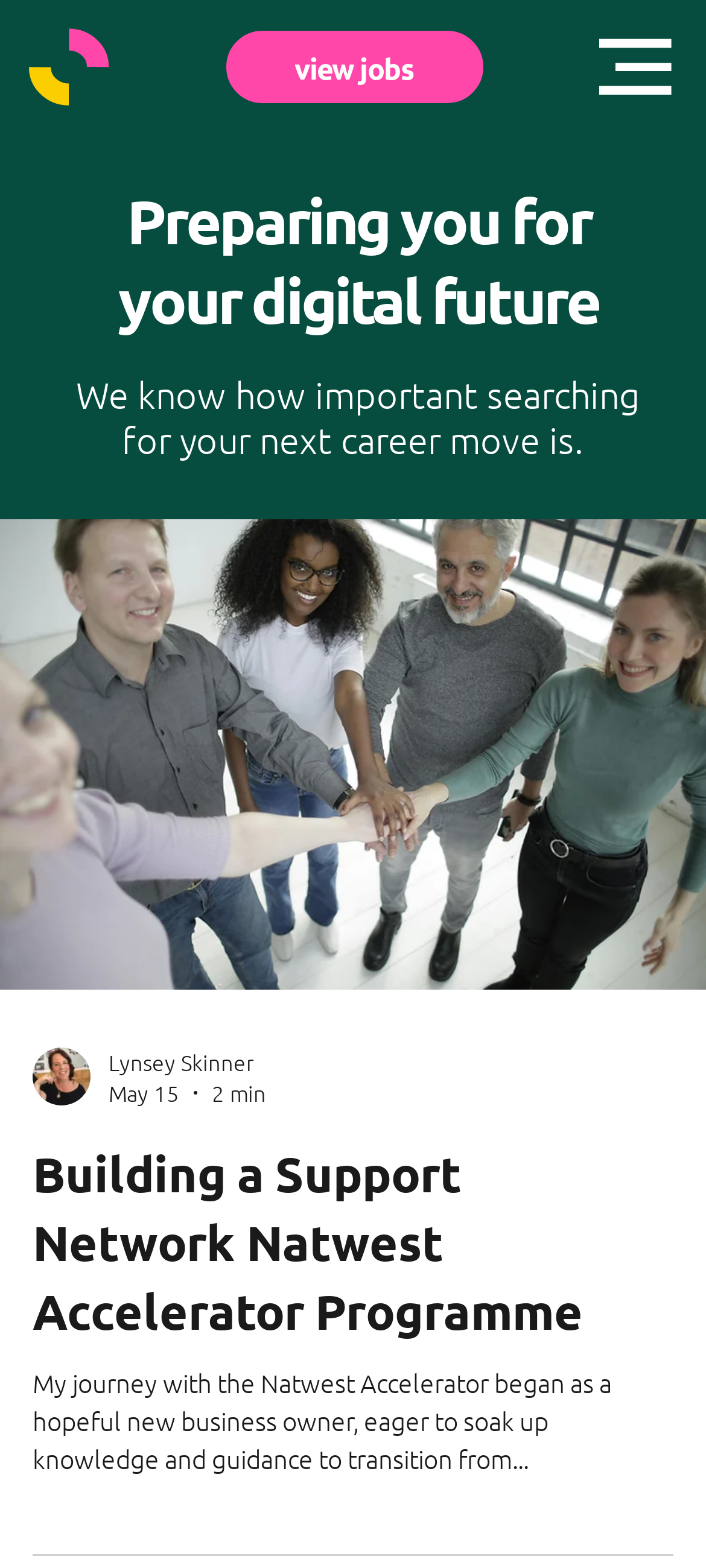Determine the bounding box coordinates for the UI element with the following description: "parent_node: view jobs". The coordinates should be four float numbers between 0 and 1, represented as [left, top, right, bottom].

[0.848, 0.02, 0.95, 0.066]